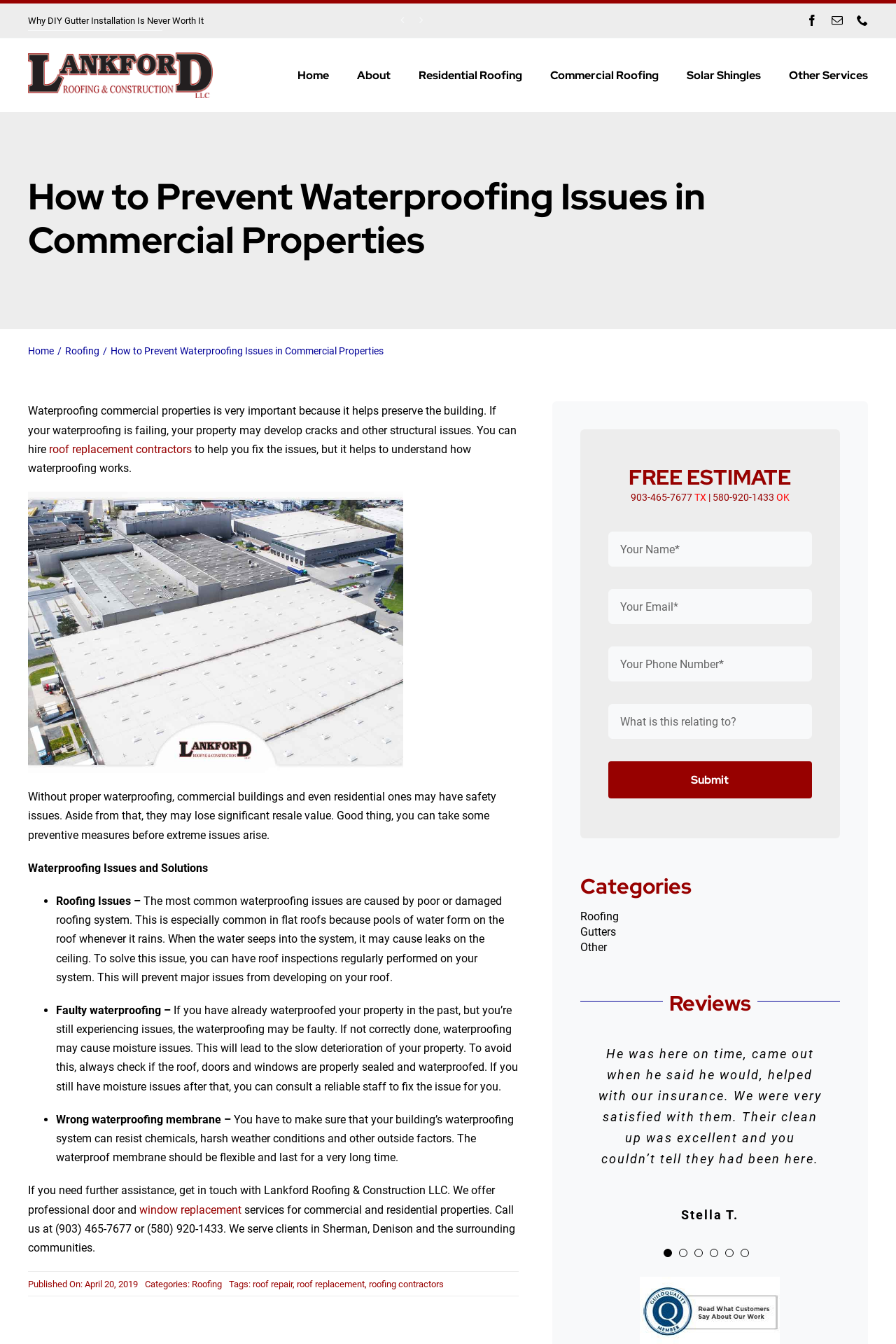Determine the bounding box coordinates of the clickable element to complete this instruction: "Enter your name in the 'Your Name*' field". Provide the coordinates in the format of four float numbers between 0 and 1, [left, top, right, bottom].

[0.679, 0.396, 0.906, 0.422]